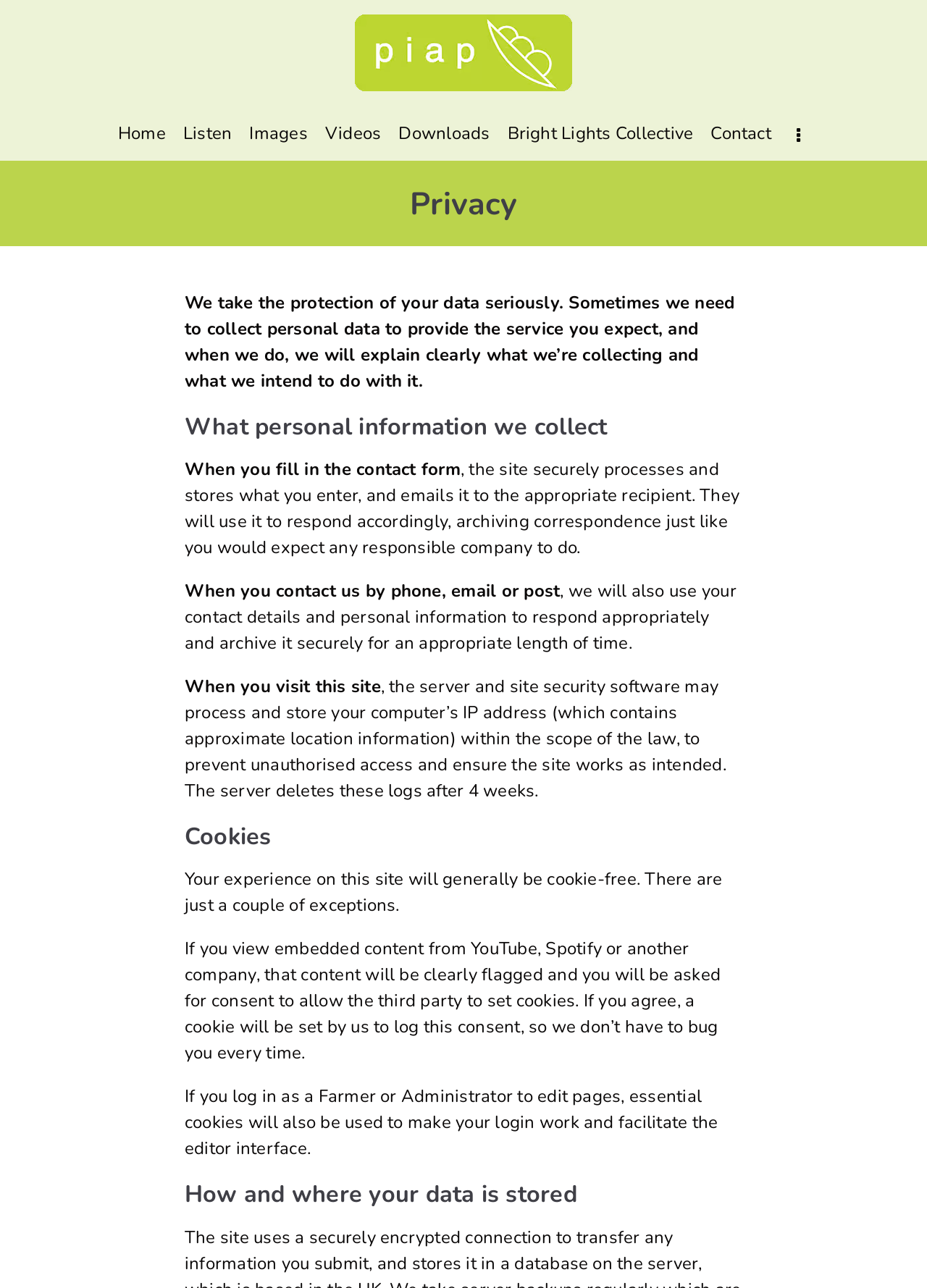Determine the bounding box coordinates (top-left x, top-left y, bottom-right x, bottom-right y) of the UI element described in the following text: parent_node: Piap

[0.383, 0.011, 0.617, 0.071]